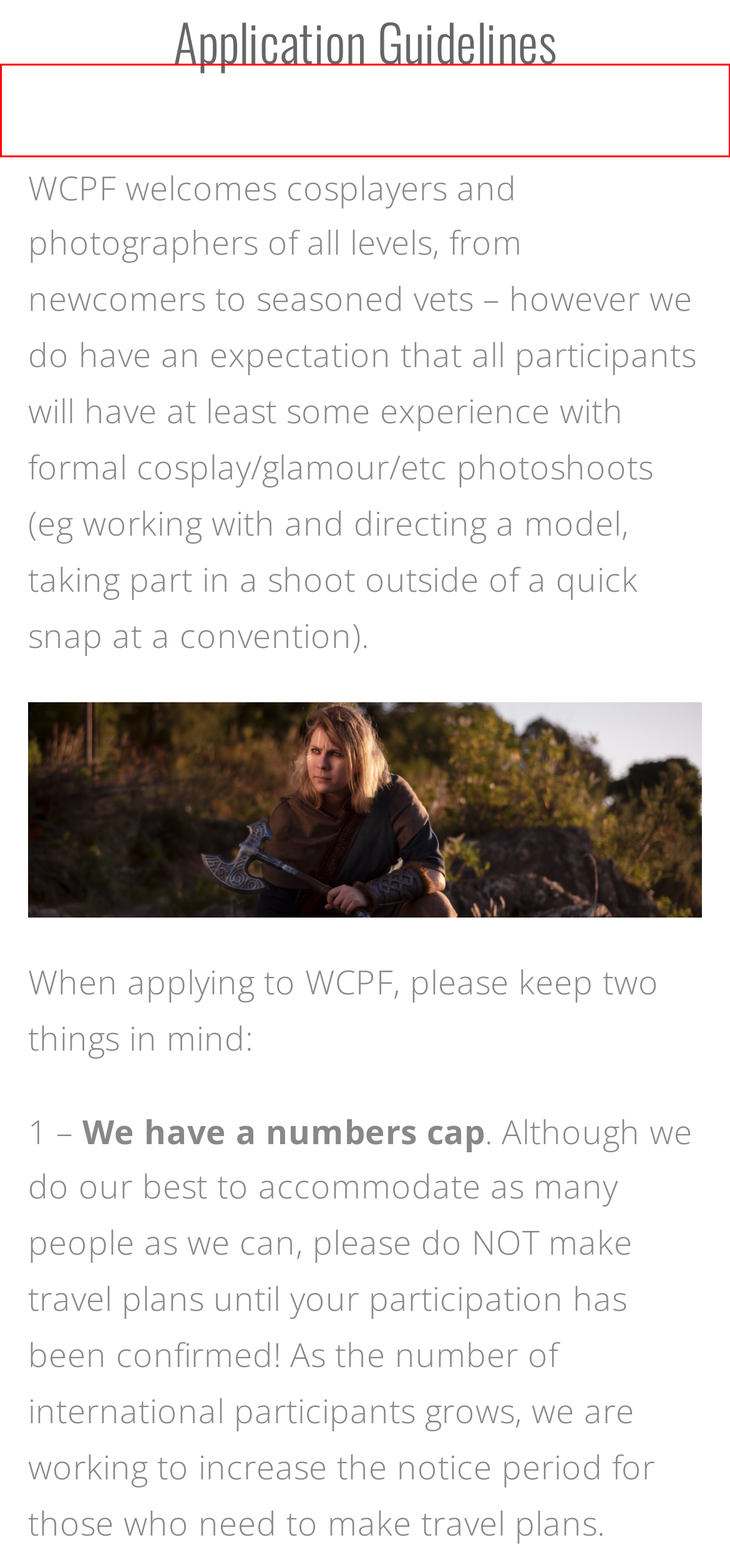You are looking at a webpage screenshot with a red bounding box around an element. Pick the description that best matches the new webpage after interacting with the element in the red bounding box. The possible descriptions are:
A. Event Galleries – Wellington Cosplay Photo Fest
B. WCPF 2023 – Wellington Cosplay Photo Fest
C. Wellington Cosplay Photo Fest
D. Contact – Wellington Cosplay Photo Fest
E. Photo Locations – Wellington Cosplay Photo Fest
F. Participant Info – Wellington Cosplay Photo Fest
G. FAQ – Wellington Cosplay Photo Fest
H. Event Rules & Code of Conduct – Wellington Cosplay Photo Fest

H